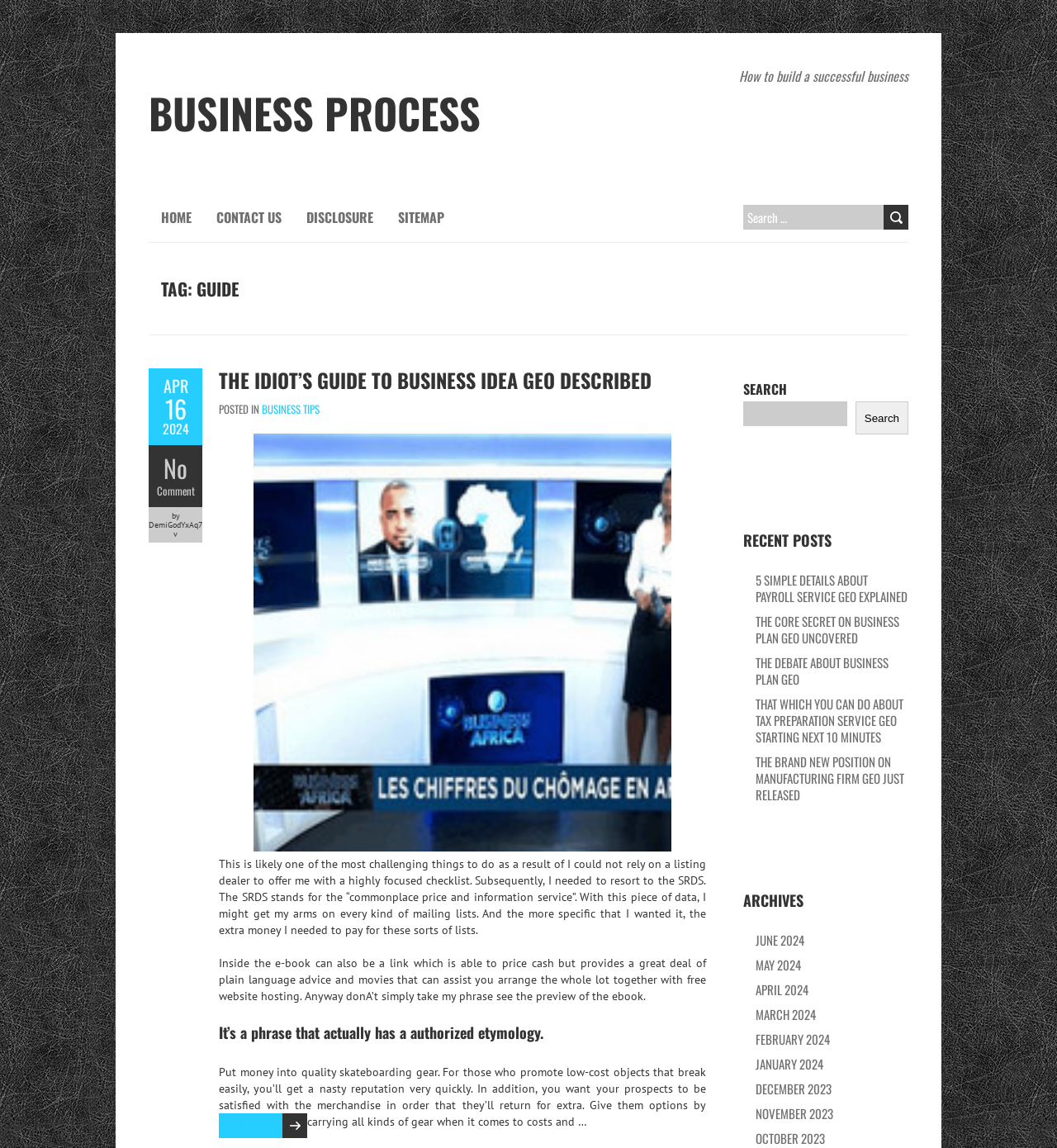Given the element description, predict the bounding box coordinates in the format (top-left x, top-left y, bottom-right x, bottom-right y). Make sure all values are between 0 and 1. Here is the element description: parent_node: SEARCH FOR: value="Search"

[0.836, 0.178, 0.859, 0.2]